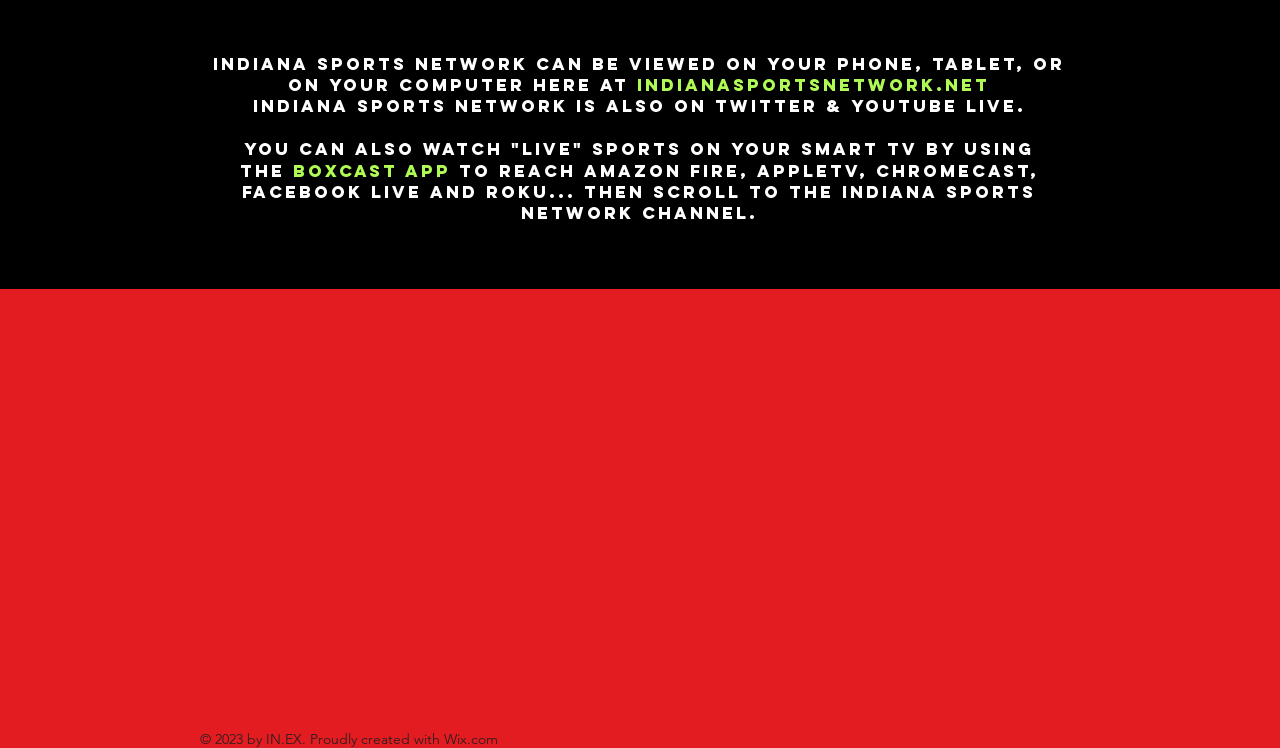Where can Indiana Sports Network be viewed?
Could you answer the question with a detailed and thorough explanation?

The heading element at the top of the webpage says 'Indiana Sports Network can be VIEWED on your phone, tablet, or on your computer here at indianasportsnetwork.net', which indicates that Indiana Sports Network can be viewed on a phone, tablet, or computer.